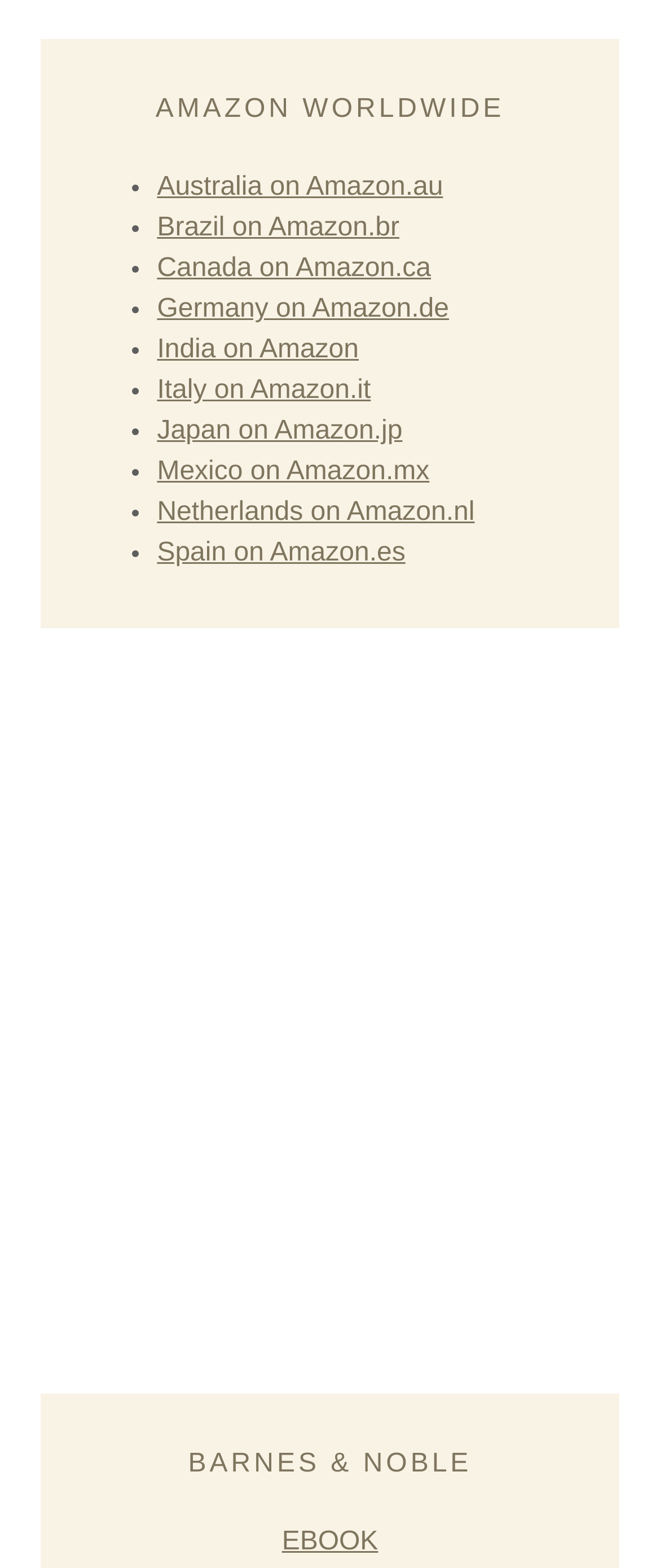What is the purpose of the image on the page?
Based on the visual content, answer with a single word or a brief phrase.

Unknown